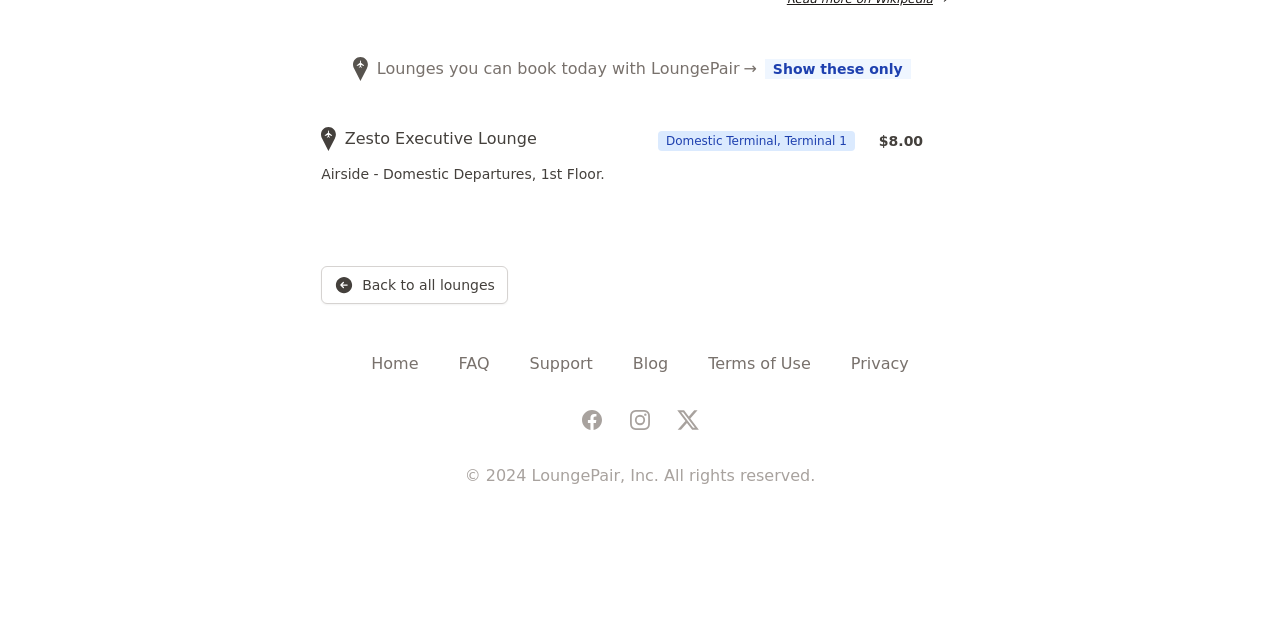Determine the bounding box for the UI element described here: "Blog".

[0.494, 0.552, 0.522, 0.582]